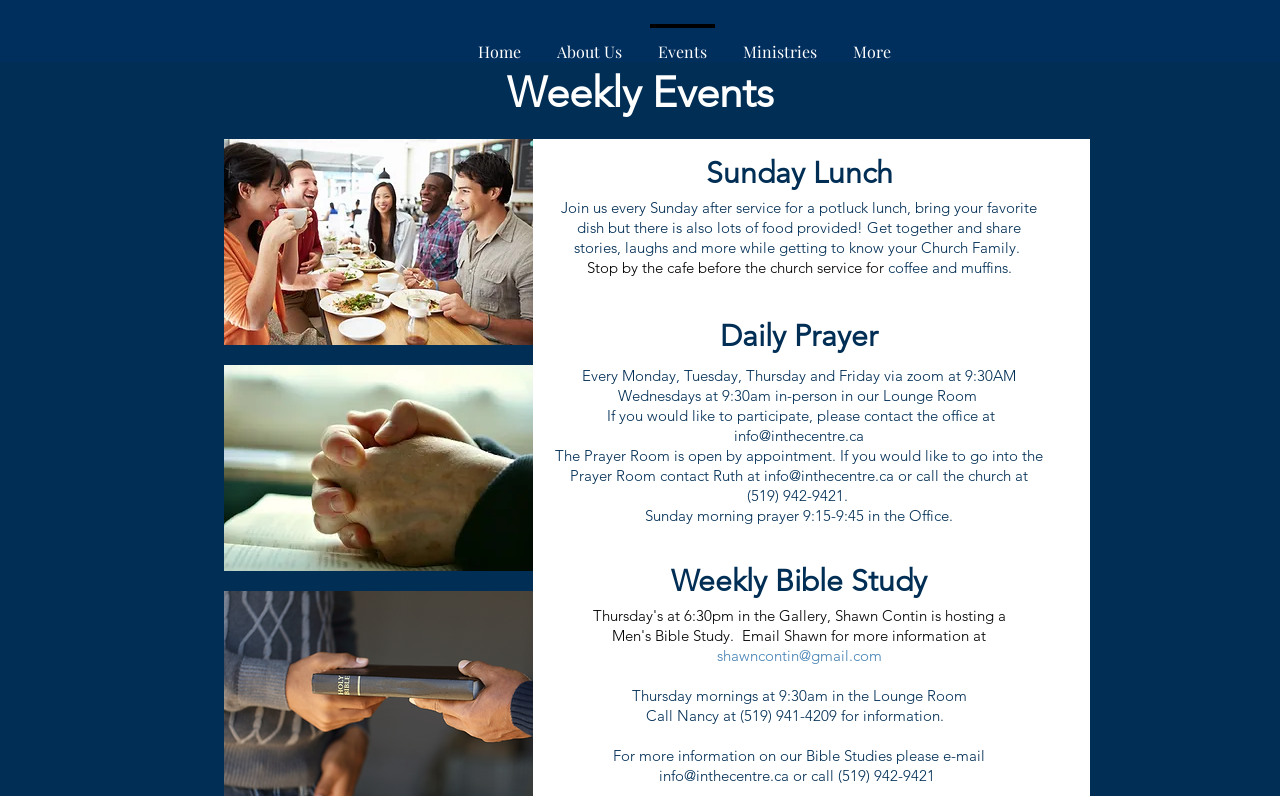Offer a meticulous description of the webpage's structure and content.

The webpage is about the weekly events of Centre Fellowship. At the top, there is a navigation bar with links to "Home", "About Us", "Events", "Ministries", and "More". On the right side of the navigation bar, there is a social bar.

Below the navigation bar, there is a heading "Weekly Events" followed by two images, "Team Lunch" and "prayer.jpg". 

To the right of the images, there are three sections of events. The first section is about "Daily Prayer", which takes place every Monday, Tuesday, Thursday, and Friday via zoom at 9:30 AM, and on Wednesdays at 9:30 AM in-person in the Lounge Room. There are also prayer sessions on Sunday mornings from 9:15-9:45 AM in the Office.

The second section is about "Weekly Bible Study", which has two sessions: one on Thursday evenings at 6:30 PM in the Gallery, and another on Thursday mornings at 9:30 AM in the Lounge Room. There are also contact details for more information on the Bible Studies.

The third section is about "Sunday Lunch", which is a potluck lunch that takes place every Sunday after the church service. The event encourages attendees to bring their favorite dishes and share stories with their Church Family. There is also an invitation to stop by the cafe before the church service for coffee and muffins.